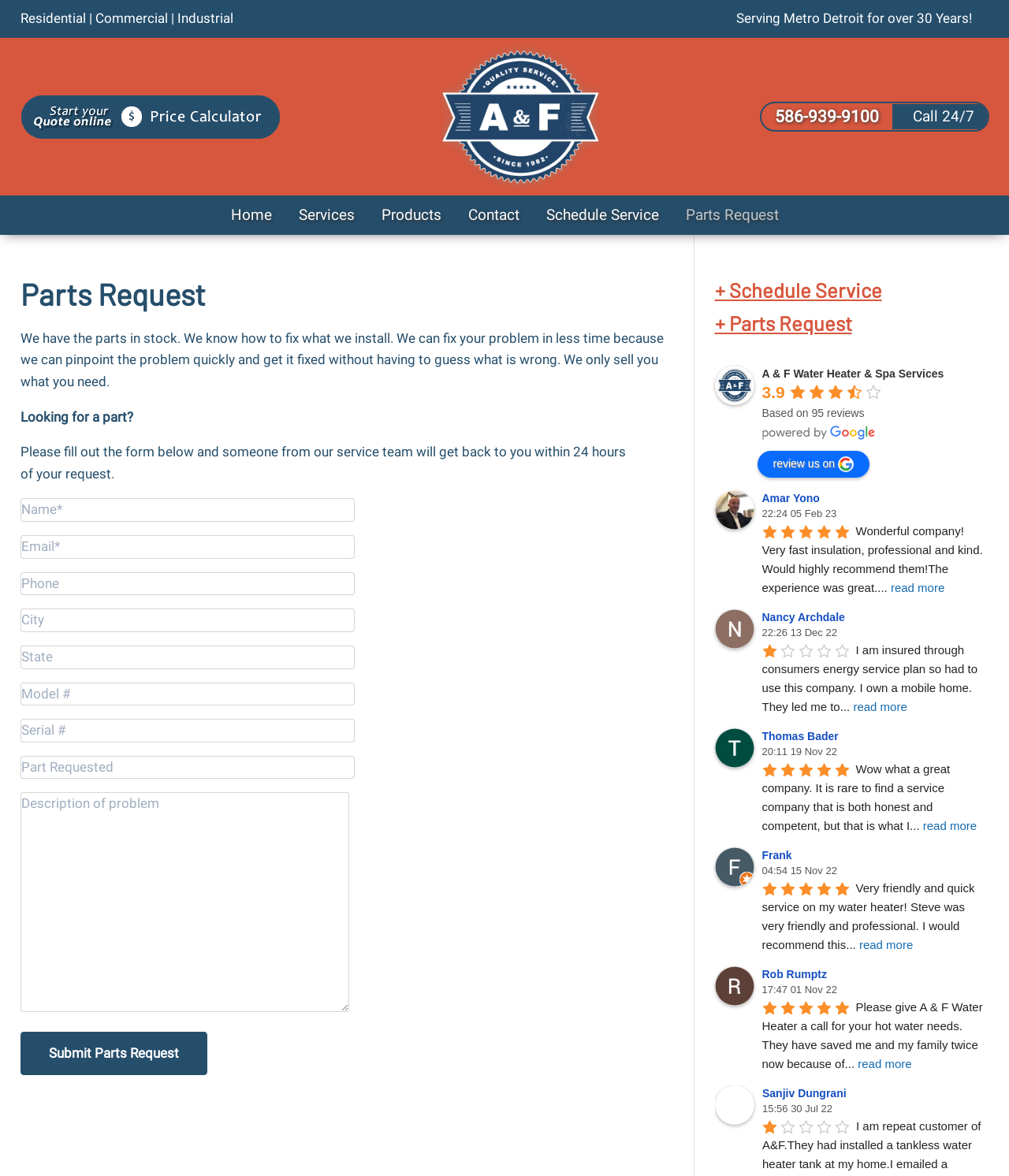Using the element description review us on, predict the bounding box coordinates for the UI element. Provide the coordinates in (top-left x, top-left y, bottom-right x, bottom-right y) format with values ranging from 0 to 1.

[0.75, 0.383, 0.862, 0.406]